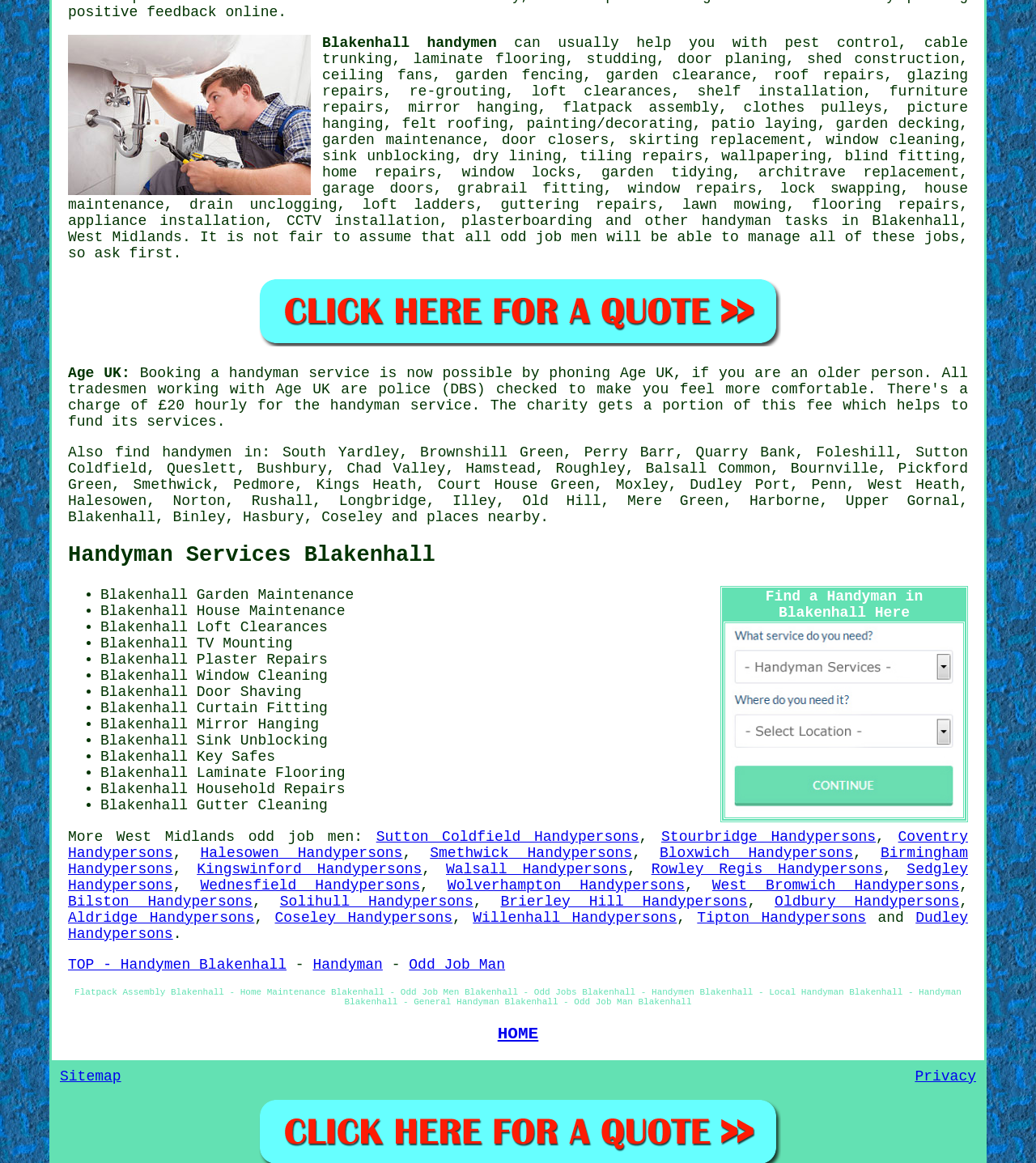Can you determine the bounding box coordinates of the area that needs to be clicked to fulfill the following instruction: "Explore handyman tasks in West Midlands"?

[0.066, 0.197, 0.176, 0.211]